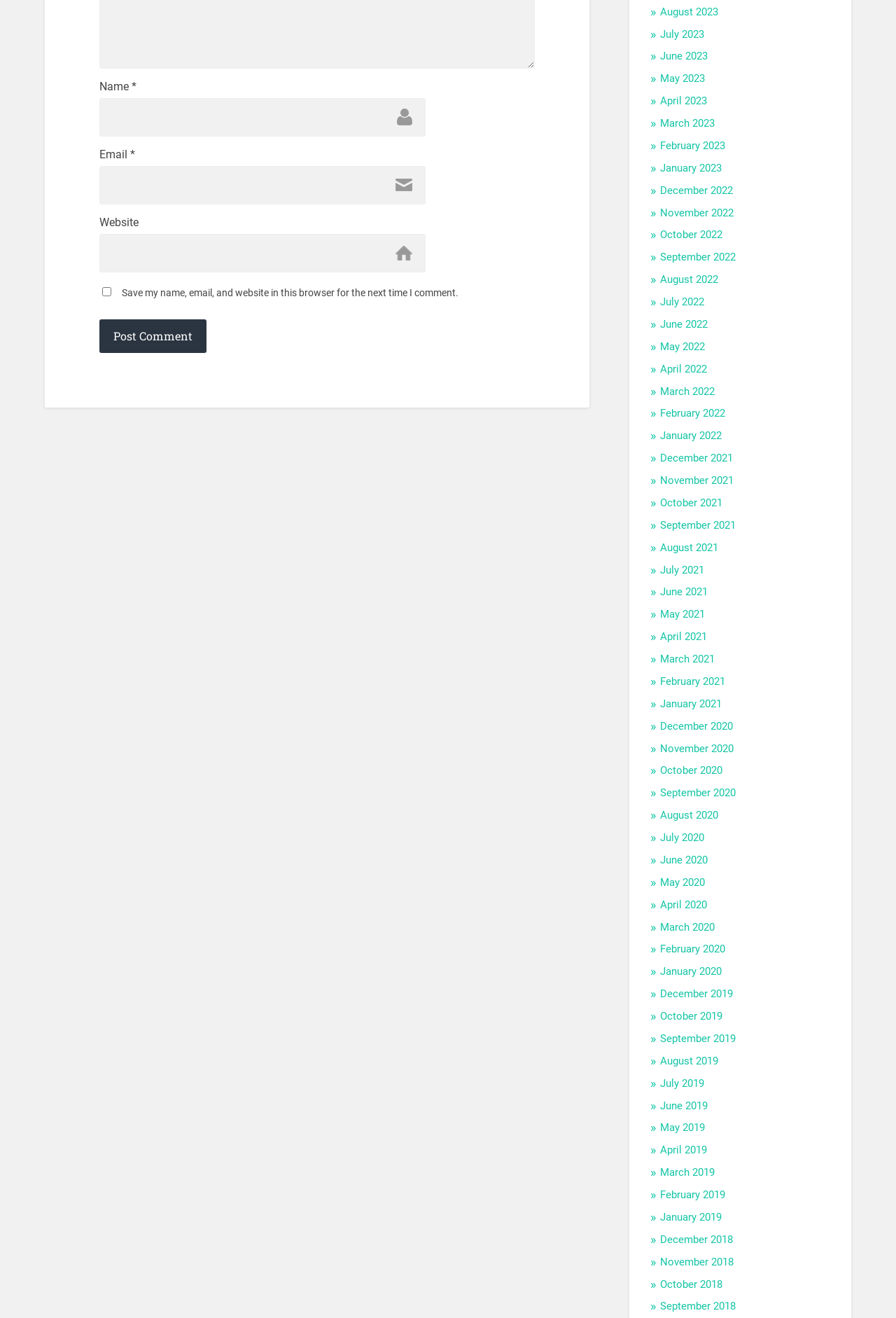What are the required fields in the comment form?
Use the information from the screenshot to give a comprehensive response to the question.

The comment form has three fields: Name, Email, and Website. The Name and Email fields are marked as required, indicated by an asterisk (*) next to their labels. This means that users must fill in these fields in order to submit a comment.